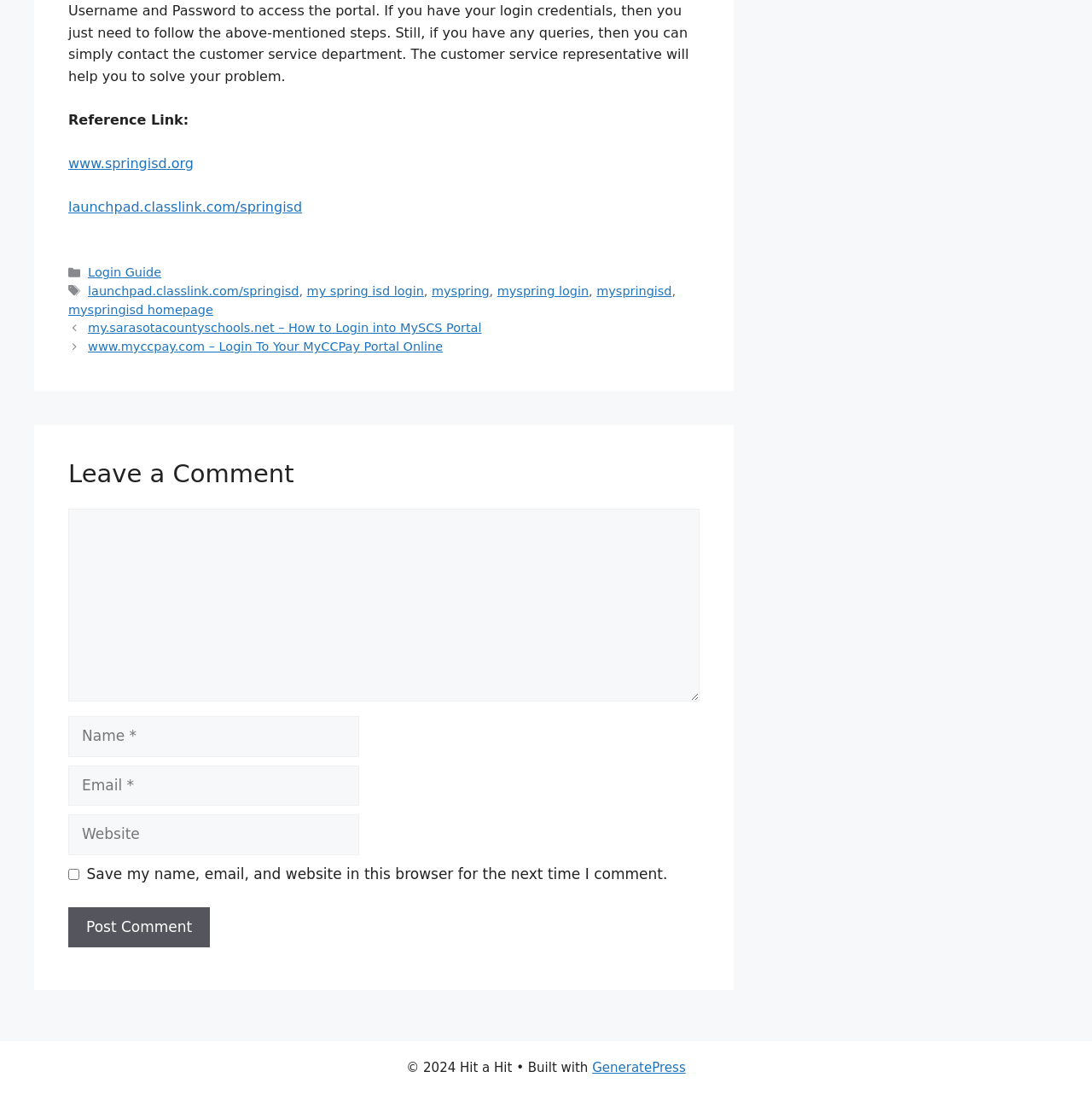Please identify the bounding box coordinates of the element's region that needs to be clicked to fulfill the following instruction: "Click the 'launchpad.classlink.com/springisd' link". The bounding box coordinates should consist of four float numbers between 0 and 1, i.e., [left, top, right, bottom].

[0.062, 0.181, 0.277, 0.196]